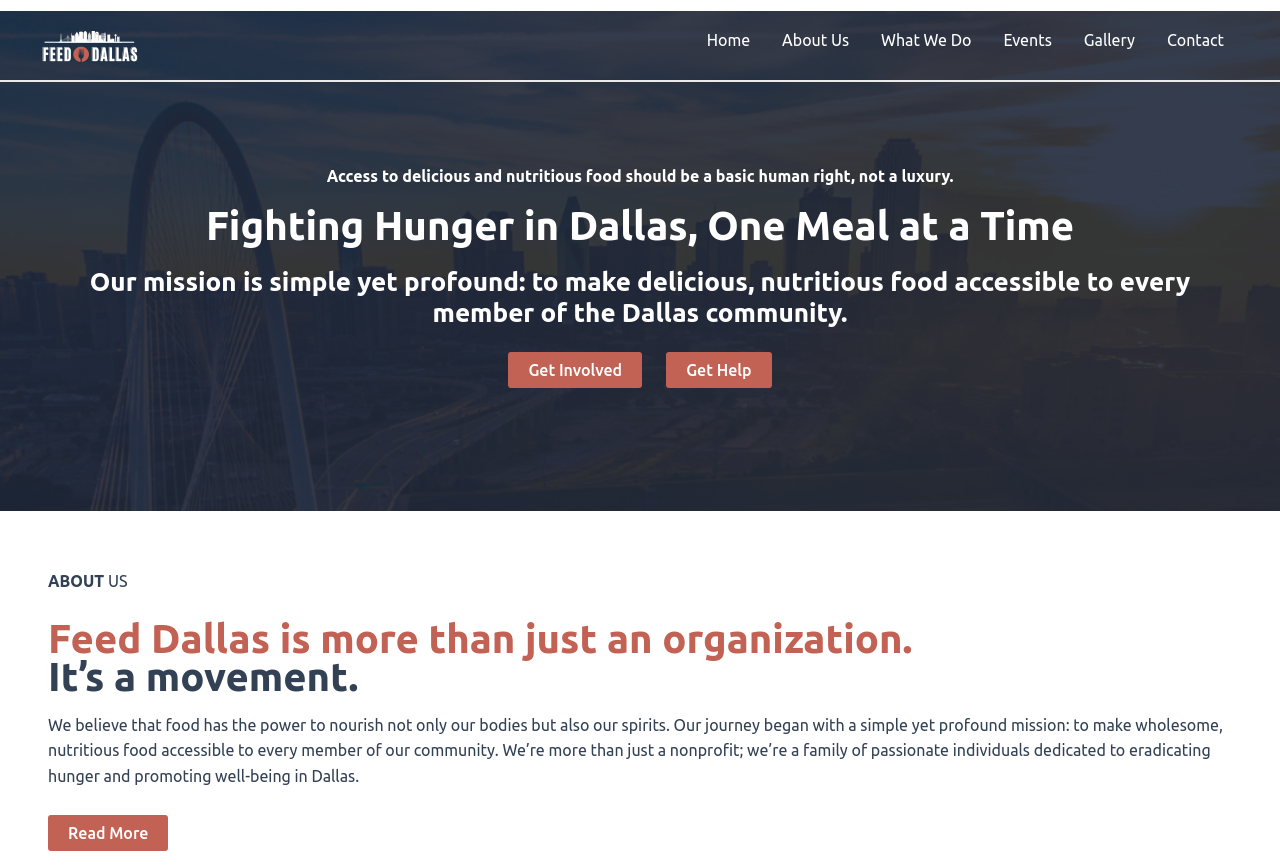Can you find the bounding box coordinates of the area I should click to execute the following instruction: "Click the Home link"?

[0.54, 0.0, 0.599, 0.092]